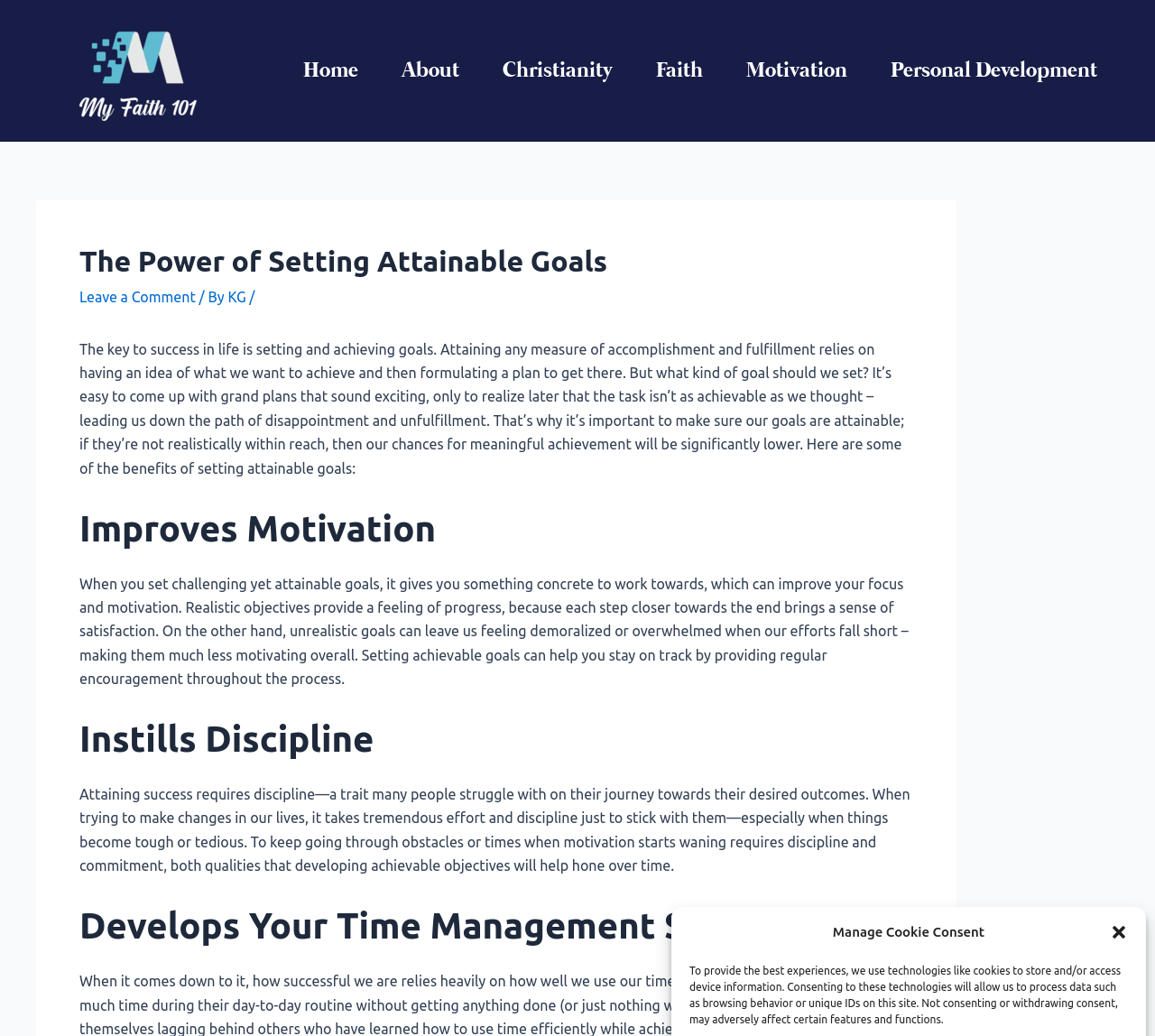Locate the bounding box coordinates of the element's region that should be clicked to carry out the following instruction: "Read the article by KG". The coordinates need to be four float numbers between 0 and 1, i.e., [left, top, right, bottom].

[0.197, 0.279, 0.216, 0.295]